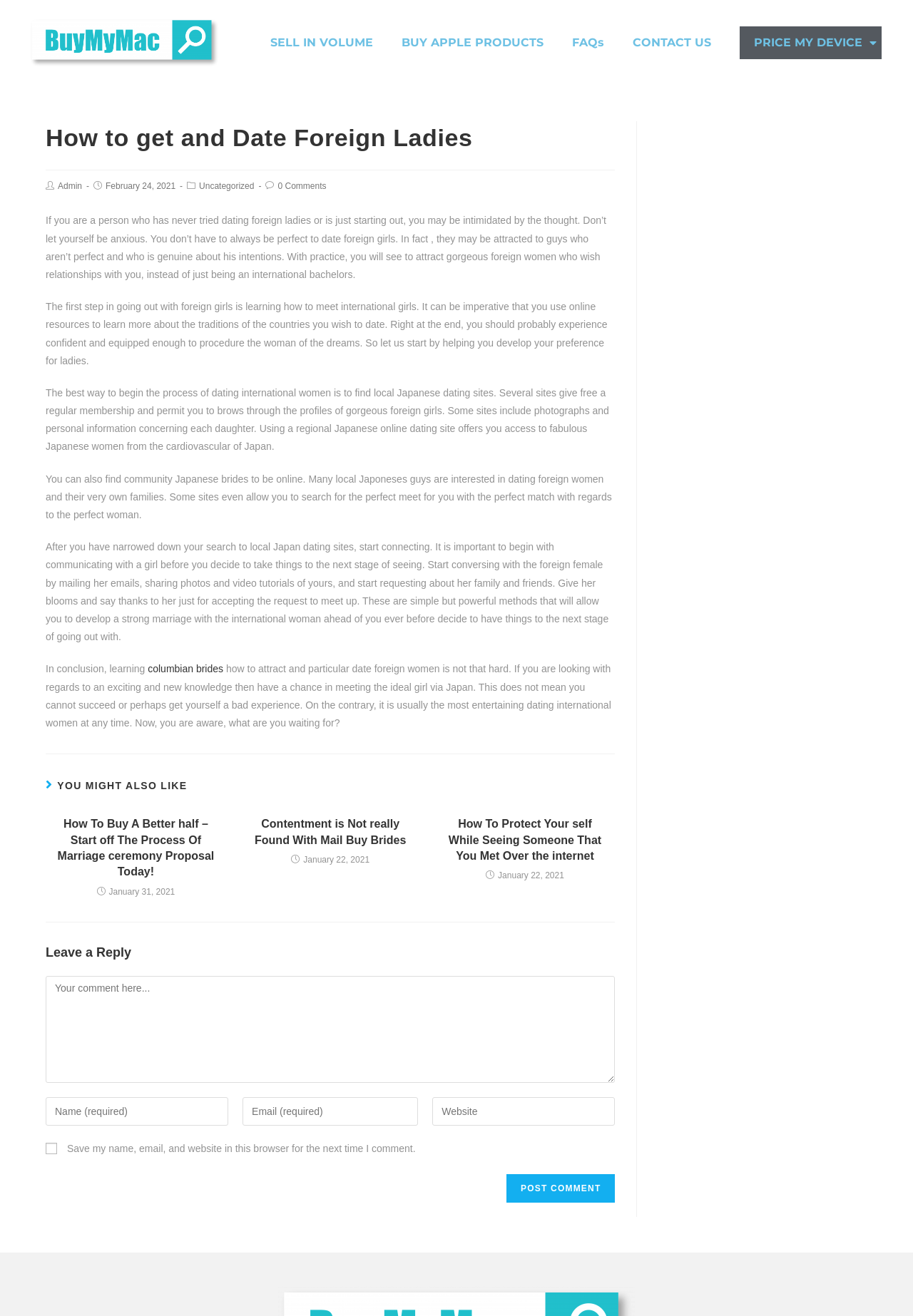What is the topic of the main article?
Examine the image closely and answer the question with as much detail as possible.

The main article is about how to get and date foreign ladies, as indicated by the heading 'How to get and Date Foreign Ladies' and the content of the article which provides tips and advice on dating foreign women.